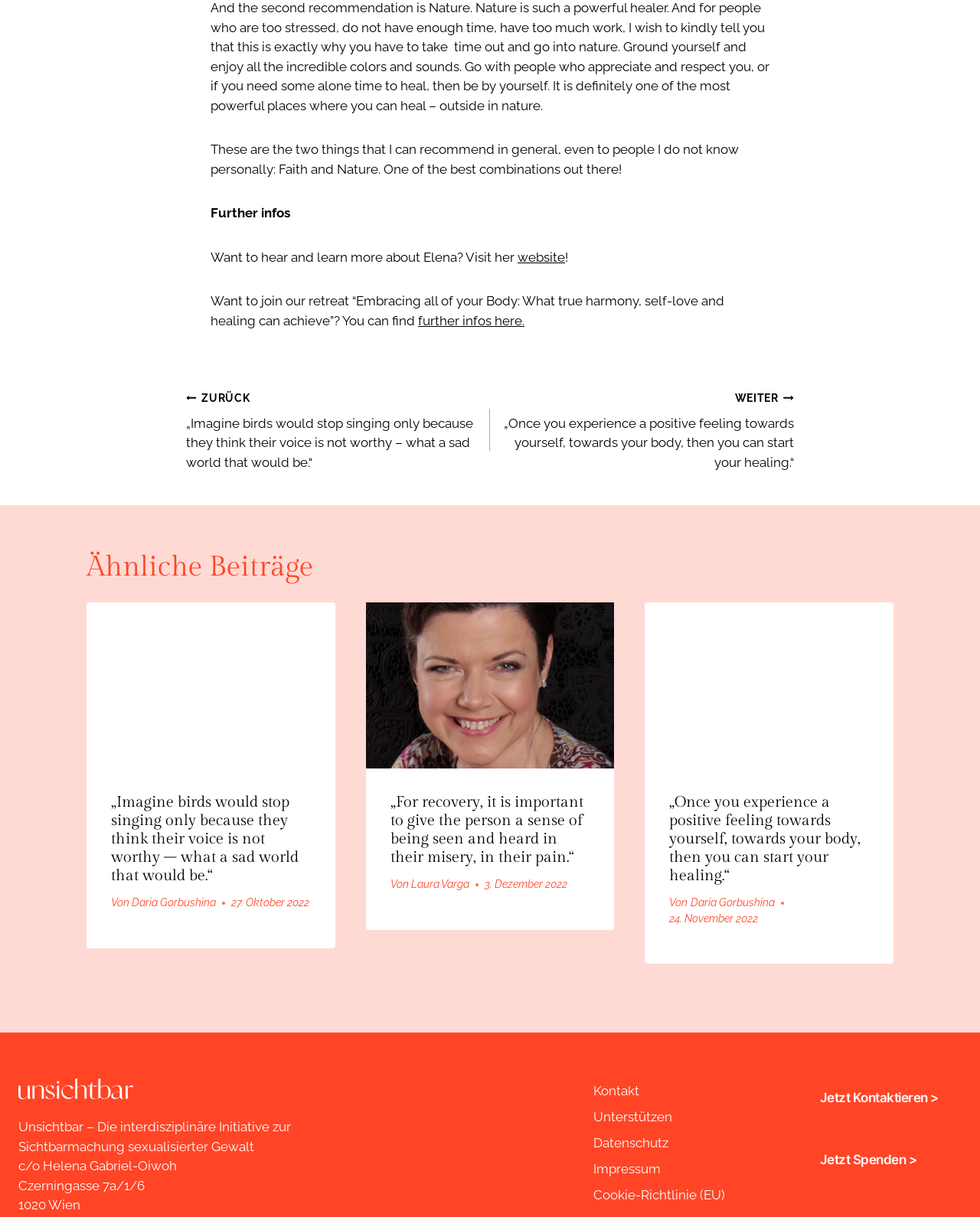Can you identify the bounding box coordinates of the clickable region needed to carry out this instruction: 'Read more about Elena'? The coordinates should be four float numbers within the range of 0 to 1, stated as [left, top, right, bottom].

[0.215, 0.205, 0.528, 0.217]